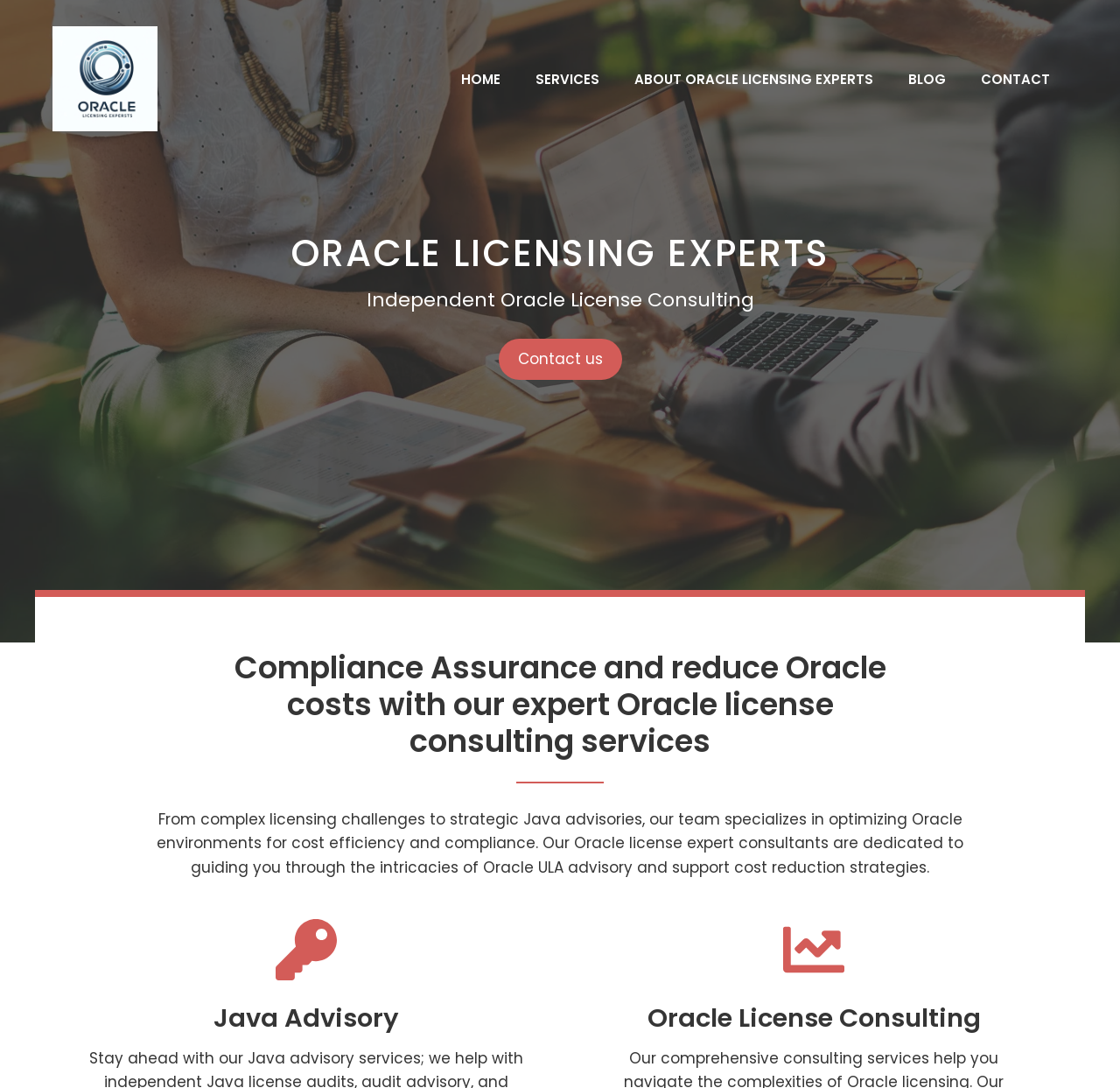Please provide a brief answer to the question using only one word or phrase: 
What is the main service offered?

Oracle license consulting